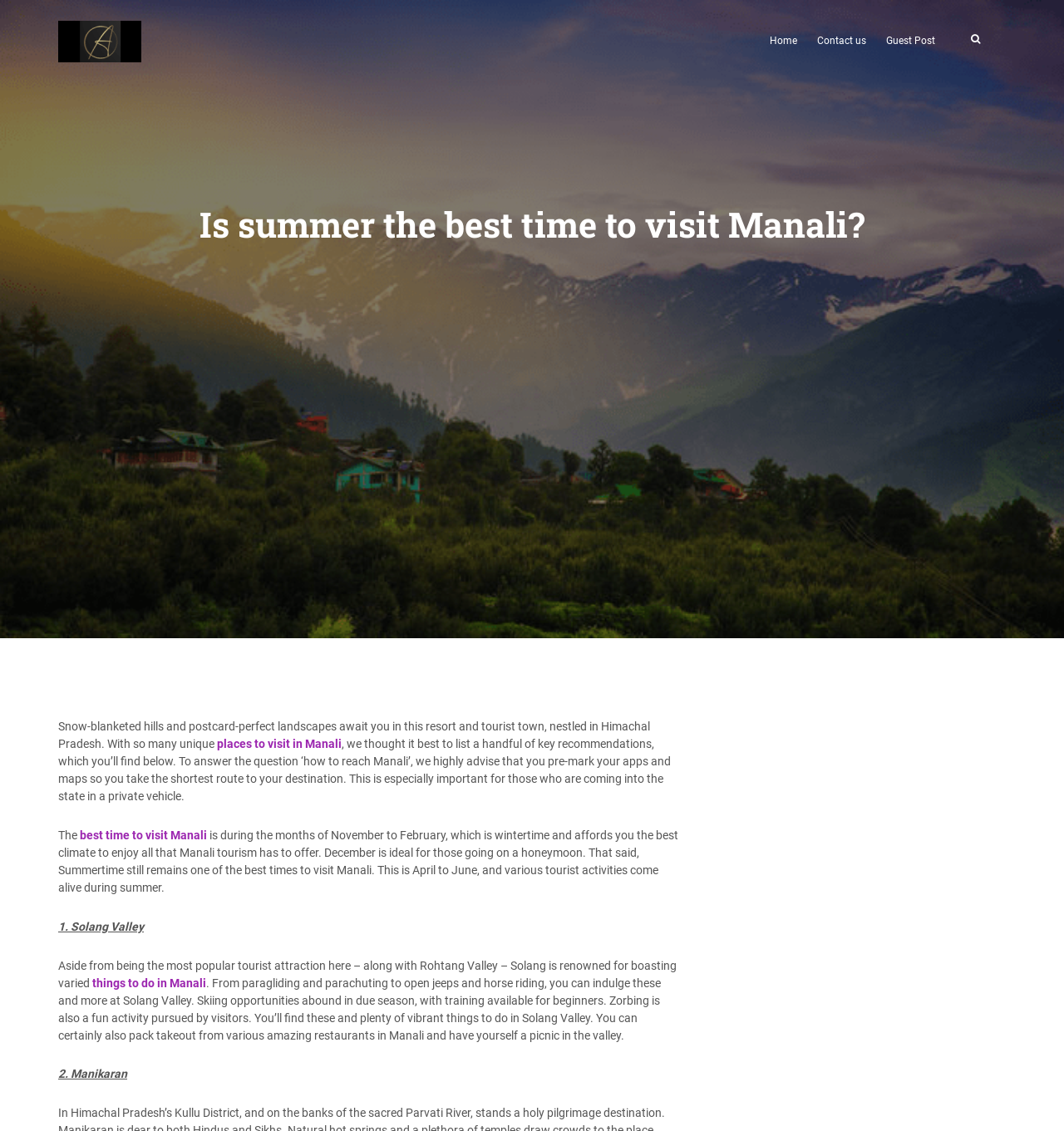Locate the bounding box coordinates of the clickable region to complete the following instruction: "Read more about 'places to visit in Manali'."

[0.204, 0.652, 0.321, 0.663]